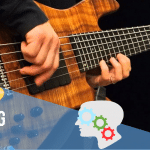Please provide a brief answer to the question using only one word or phrase: 
What do the gears in the stylized human head symbolize?

cognitive engagement